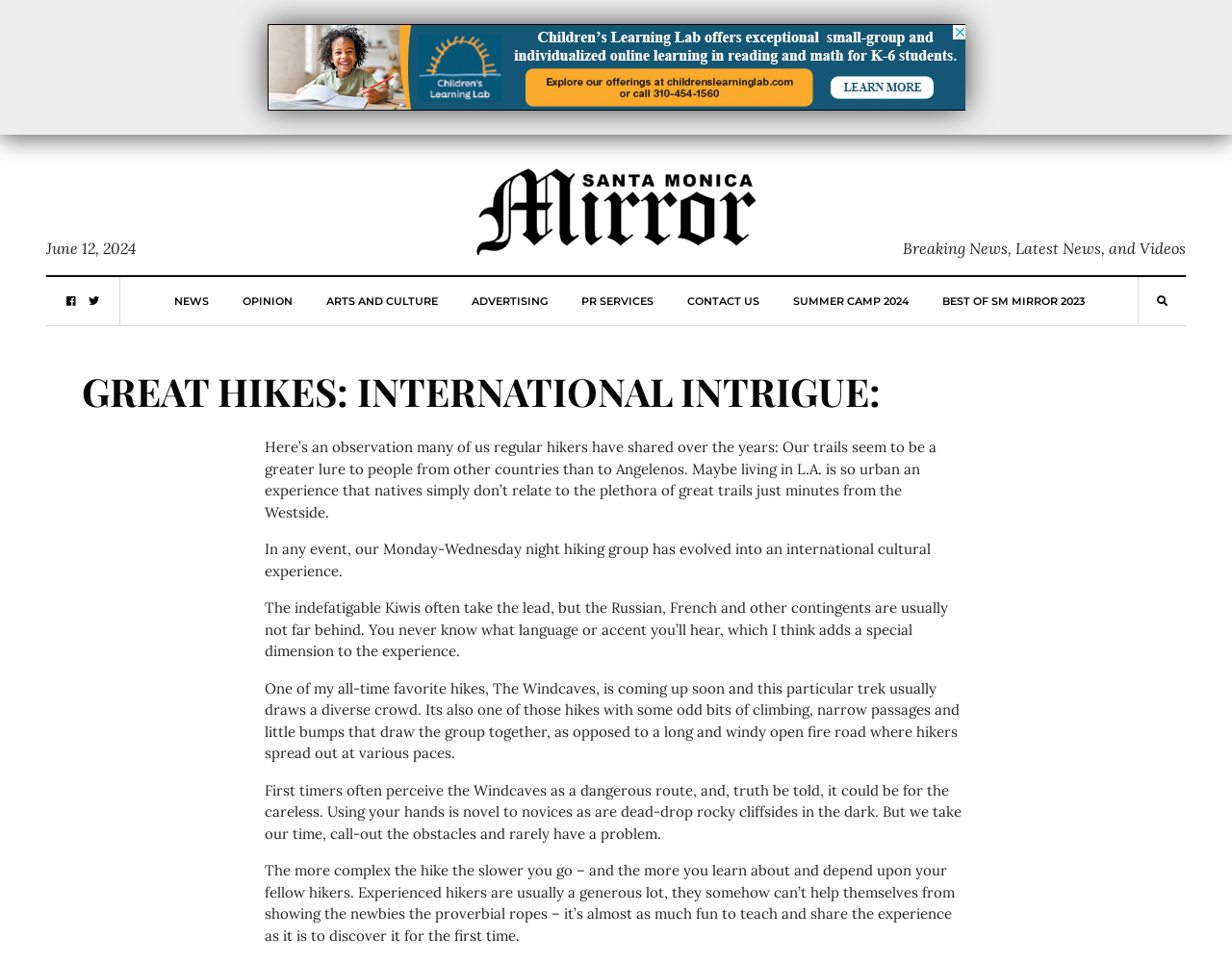Identify and provide the bounding box for the element described by: "Contact us".

[0.557, 0.288, 0.616, 0.338]